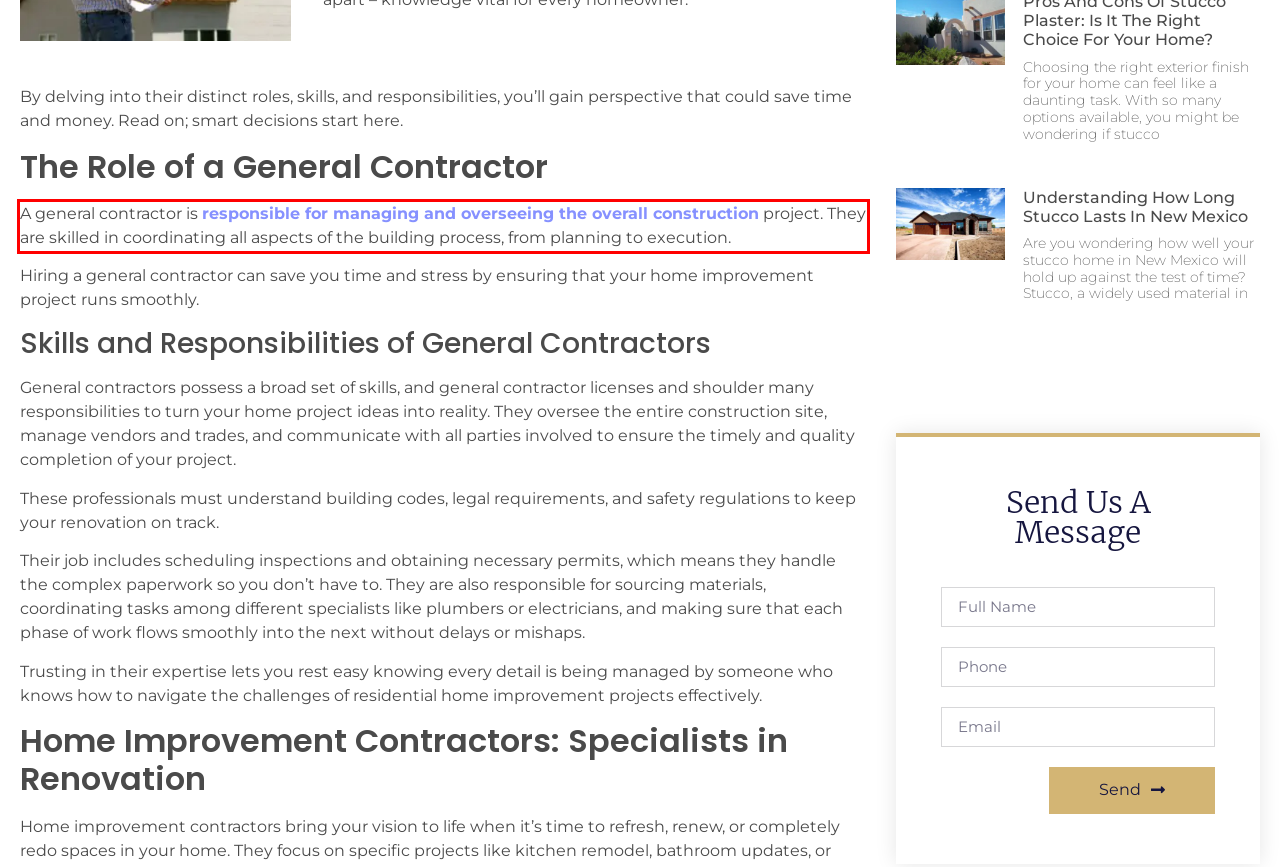View the screenshot of the webpage and identify the UI element surrounded by a red bounding box. Extract the text contained within this red bounding box.

A general contractor is responsible for managing and overseeing the overall construction project. They are skilled in coordinating all aspects of the building process, from planning to execution.